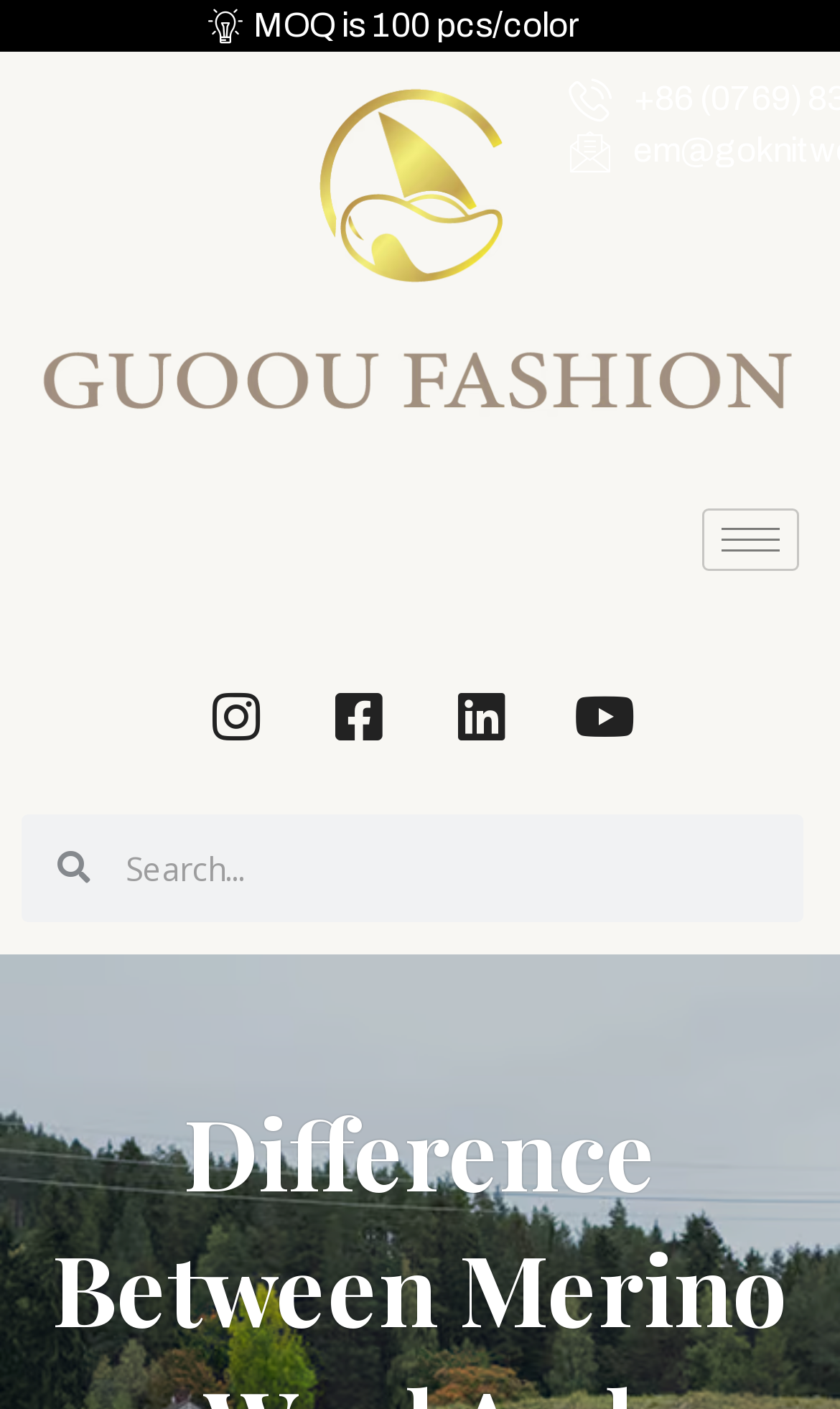What is the purpose of the search box?
Please provide a detailed and thorough answer to the question.

I found a search box element with a StaticText element next to it that says 'Search', indicating that the search box is used to search for something on the website.